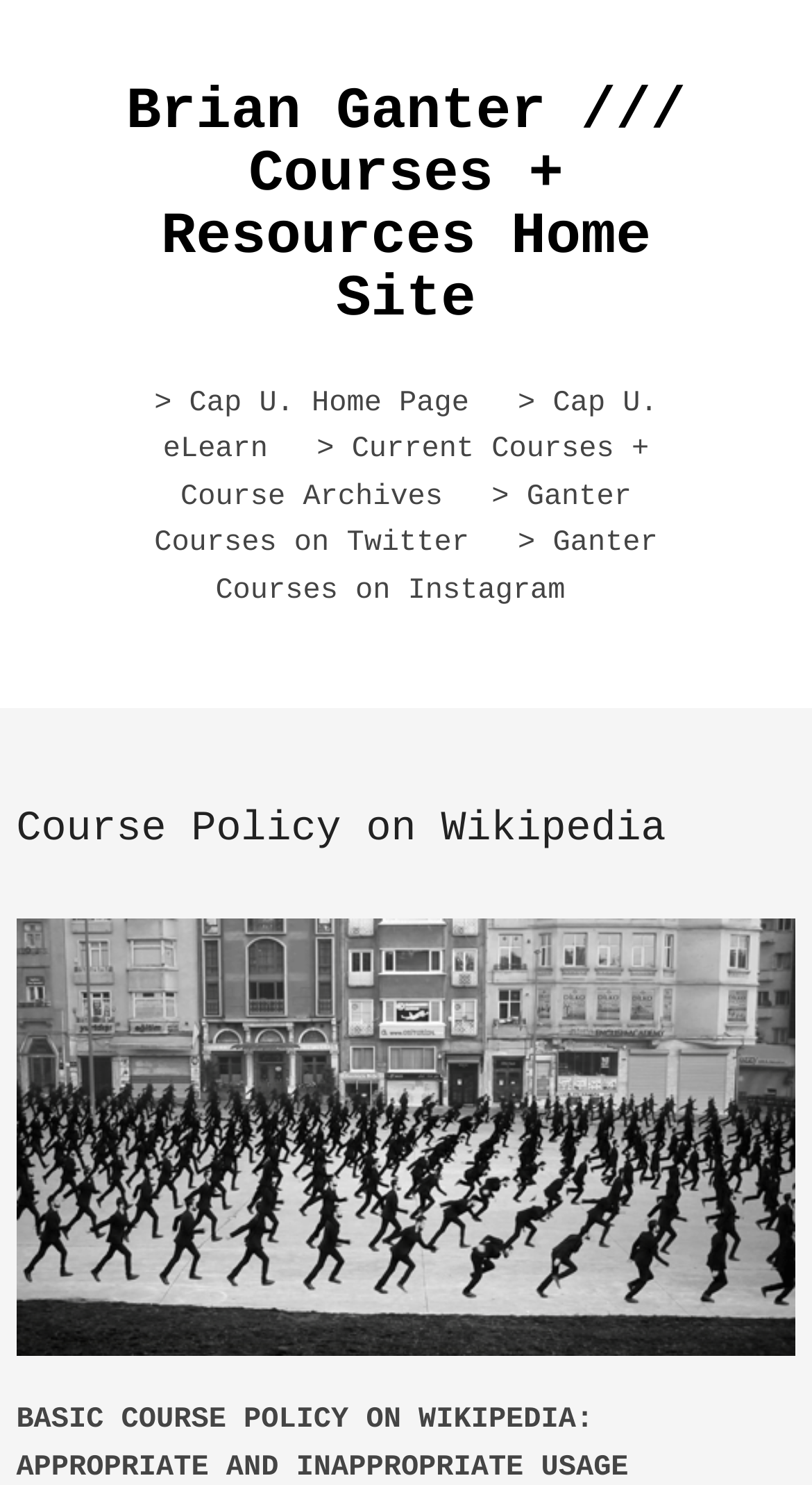Please find and provide the title of the webpage.

Course Policy on Wikipedia